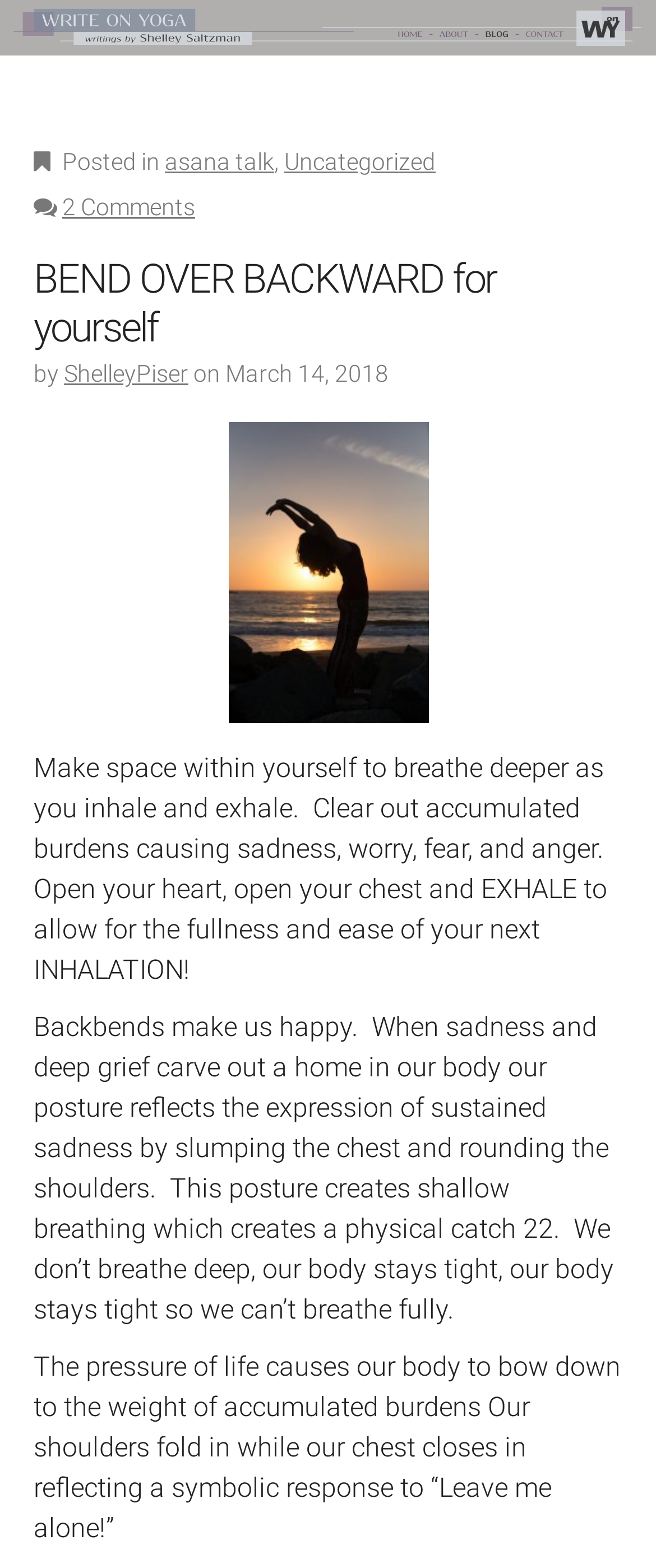What is the effect of sadness on the body?
Give a one-word or short phrase answer based on the image.

Slumping the chest and rounding the shoulders